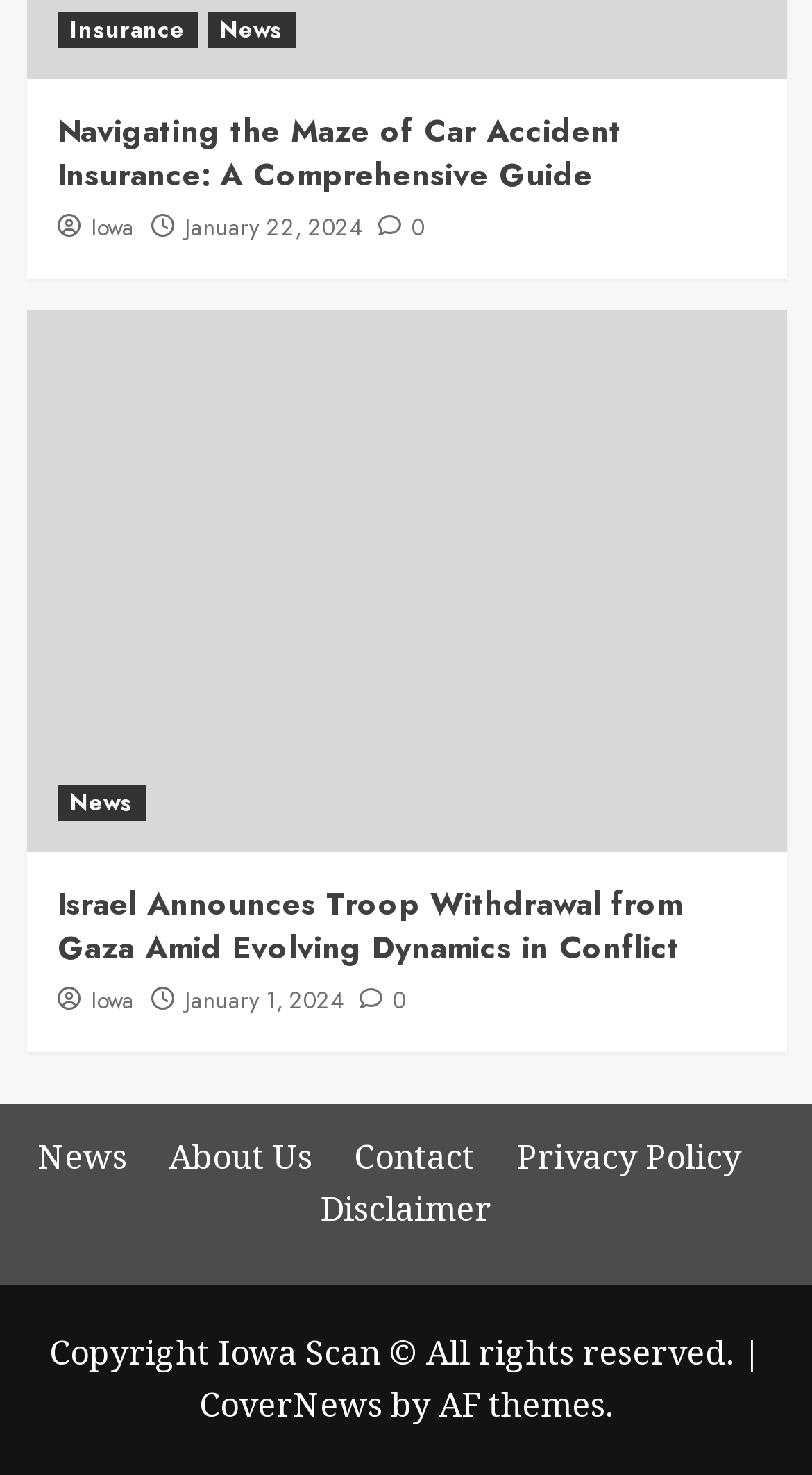Bounding box coordinates are specified in the format (top-left x, top-left y, bottom-right x, bottom-right y). All values are floating point numbers bounded between 0 and 1. Please provide the bounding box coordinate of the region this sentence describes: January 22, 2024

[0.227, 0.143, 0.445, 0.166]